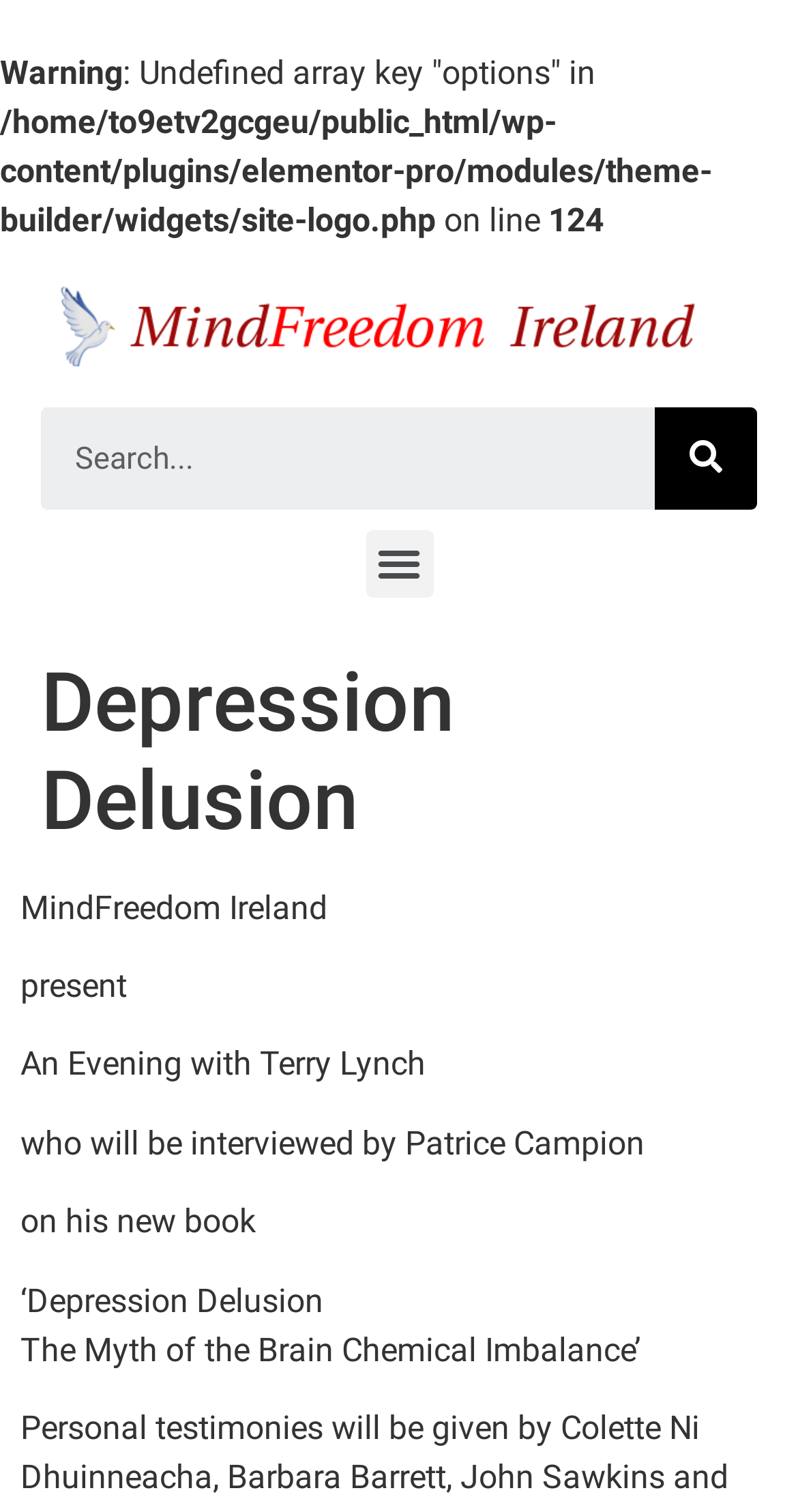What is the name of the organization presenting the event?
Using the information from the image, answer the question thoroughly.

The webpage mentions 'MindFreedom Ireland' as the organization presenting the event, which is also part of the webpage's title.